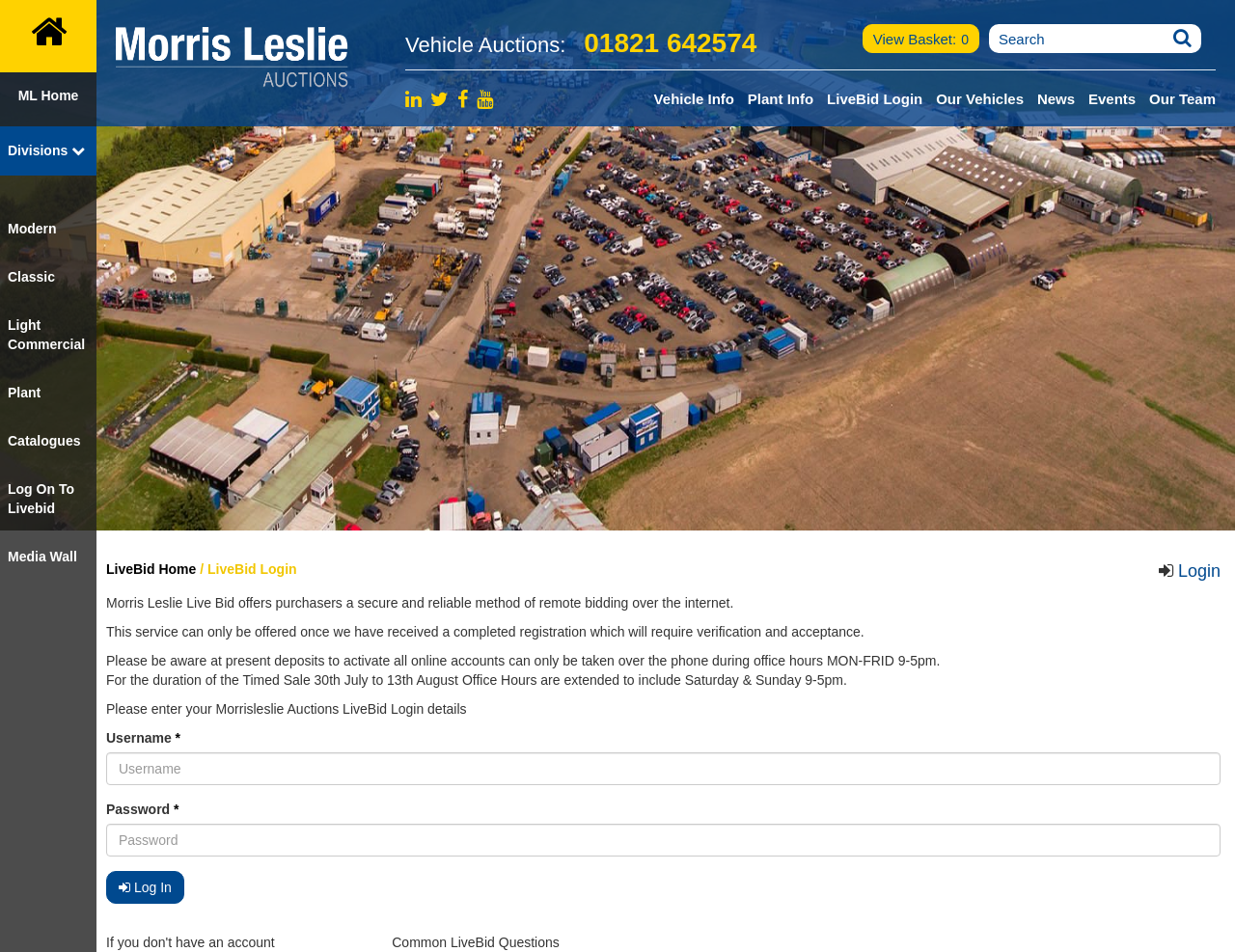Please identify the bounding box coordinates of the element I should click to complete this instruction: 'Enter the username'. The coordinates should be given as four float numbers between 0 and 1, like this: [left, top, right, bottom].

[0.086, 0.79, 0.988, 0.825]